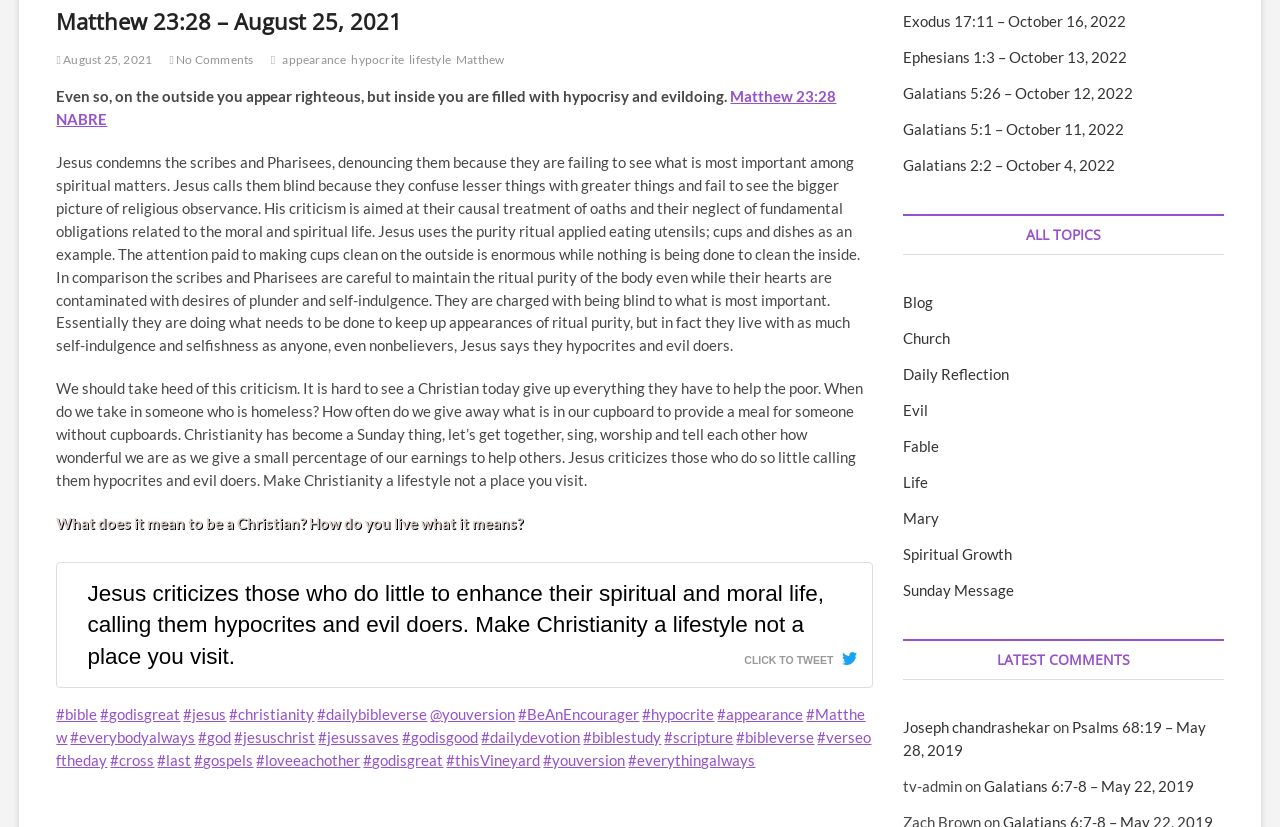Identify the bounding box coordinates for the UI element described as: "Blog". The coordinates should be provided as four floats between 0 and 1: [left, top, right, bottom].

[0.706, 0.354, 0.729, 0.376]